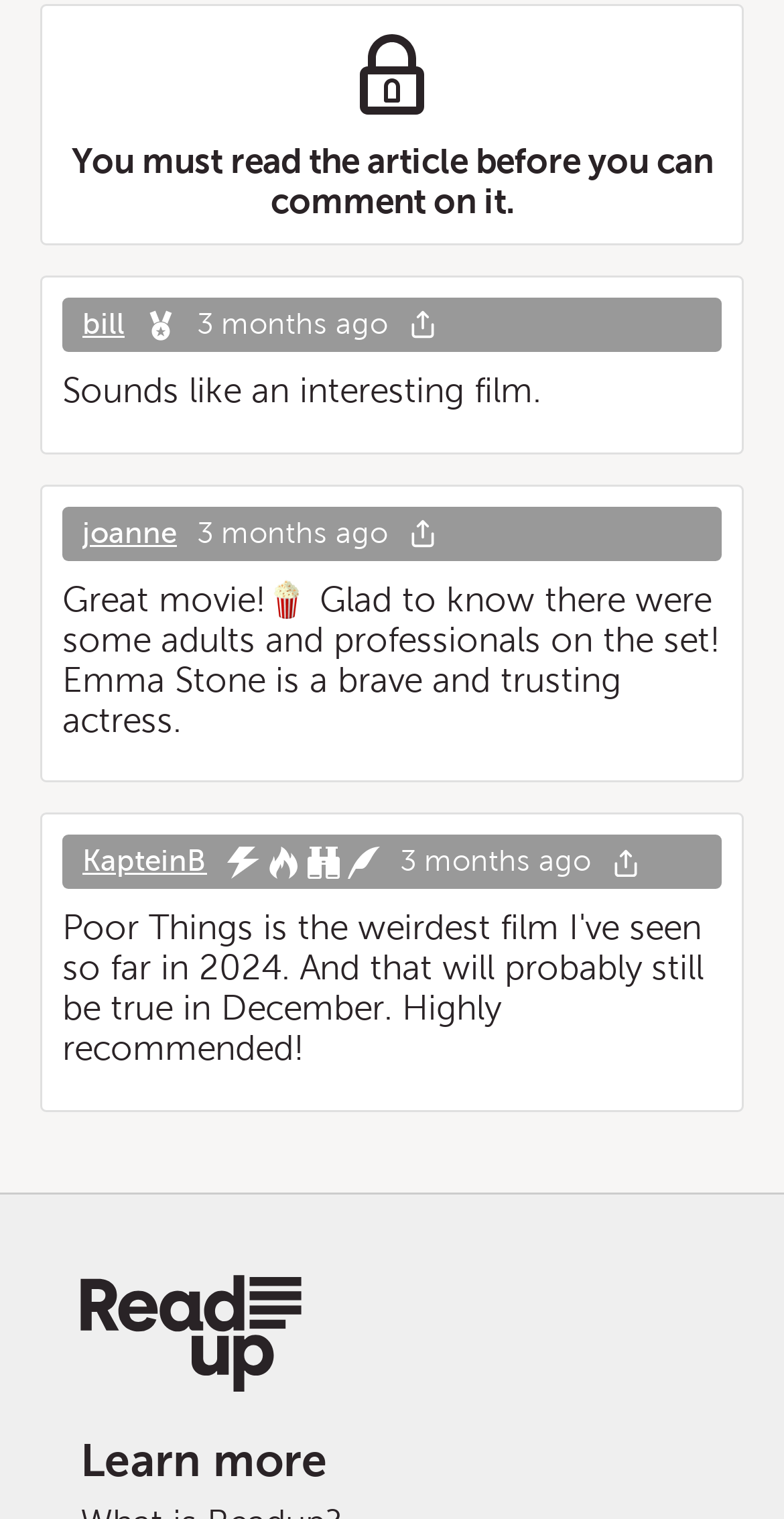Using the webpage screenshot, find the UI element described by The Readup Blog. Provide the bounding box coordinates in the format (top-left x, top-left y, bottom-right x, bottom-right y), ensuring all values are floating point numbers between 0 and 1.

[0.103, 0.312, 0.446, 0.337]